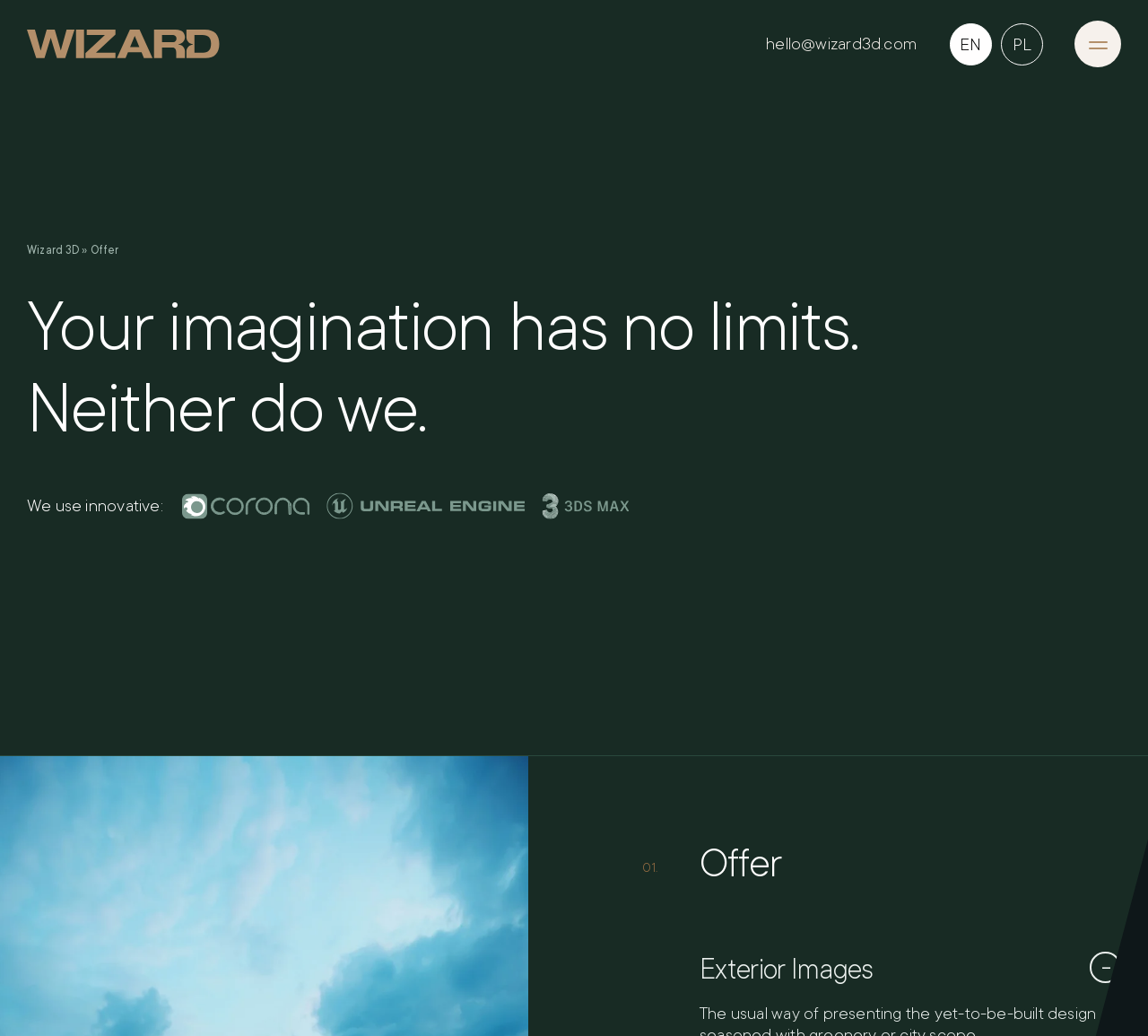Determine which piece of text is the heading of the webpage and provide it.

Your imagination has no limits. Neither do we.